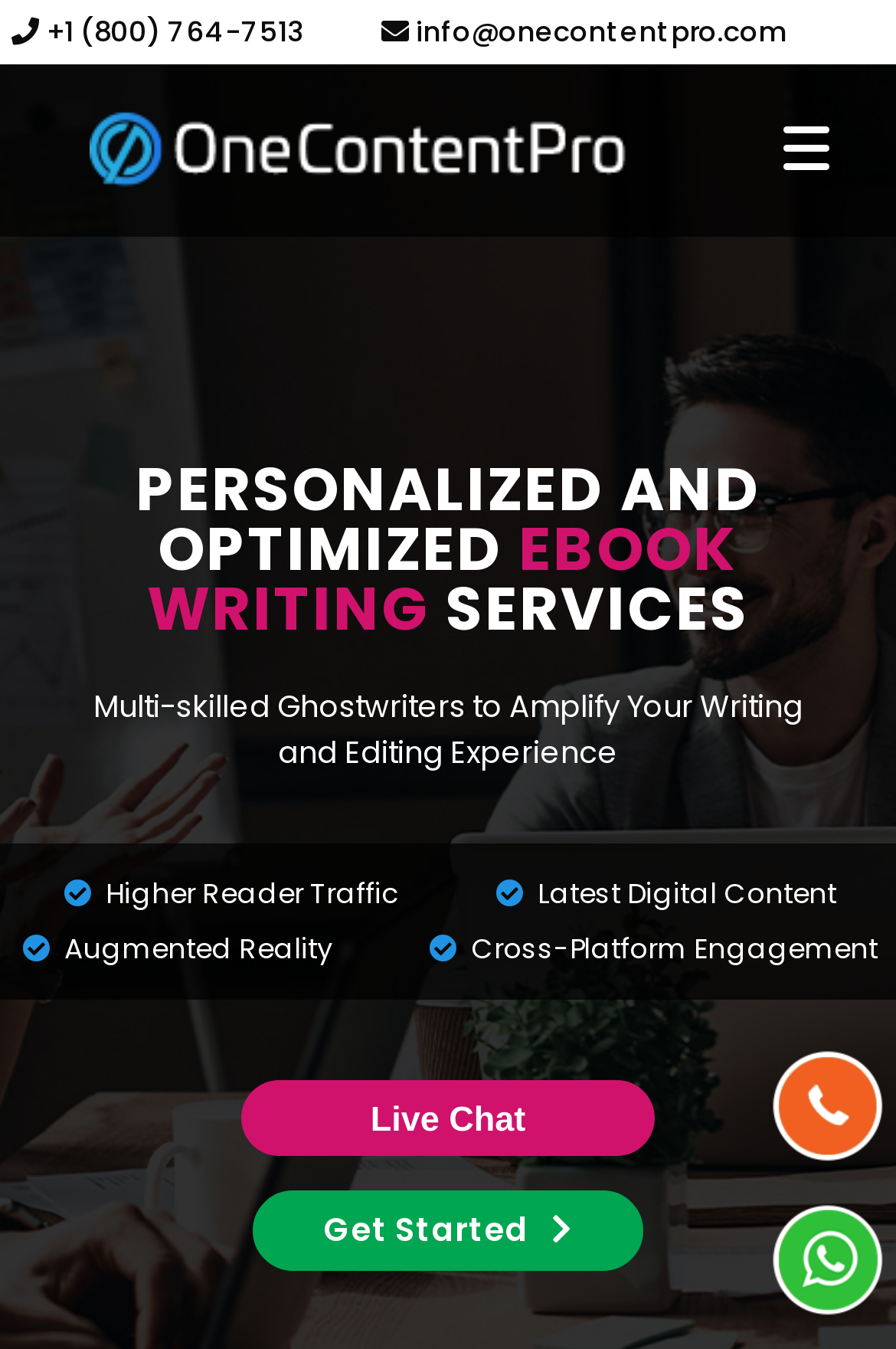What is the purpose of the ebook writing service?
Answer the question with a single word or phrase, referring to the image.

To share gripping brand infographics and stories